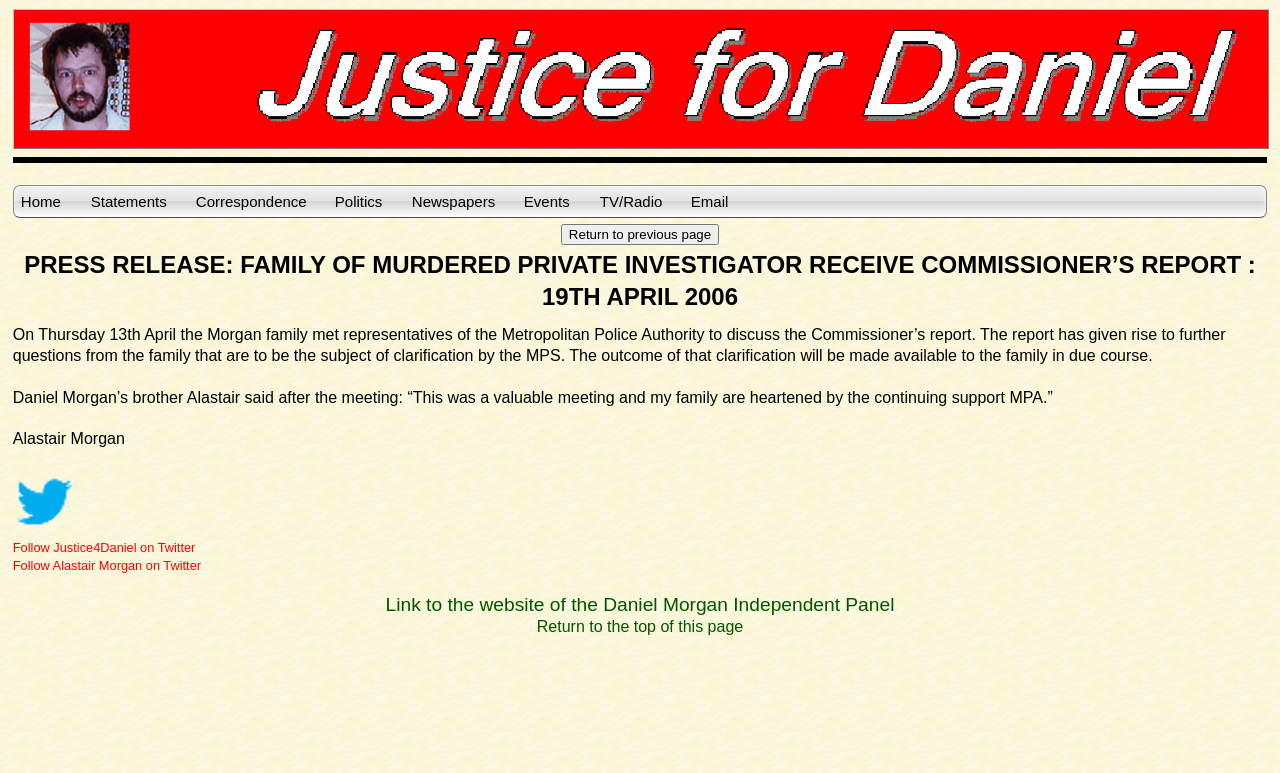Answer the question with a brief word or phrase:
How many links are there to Twitter on the webpage?

2